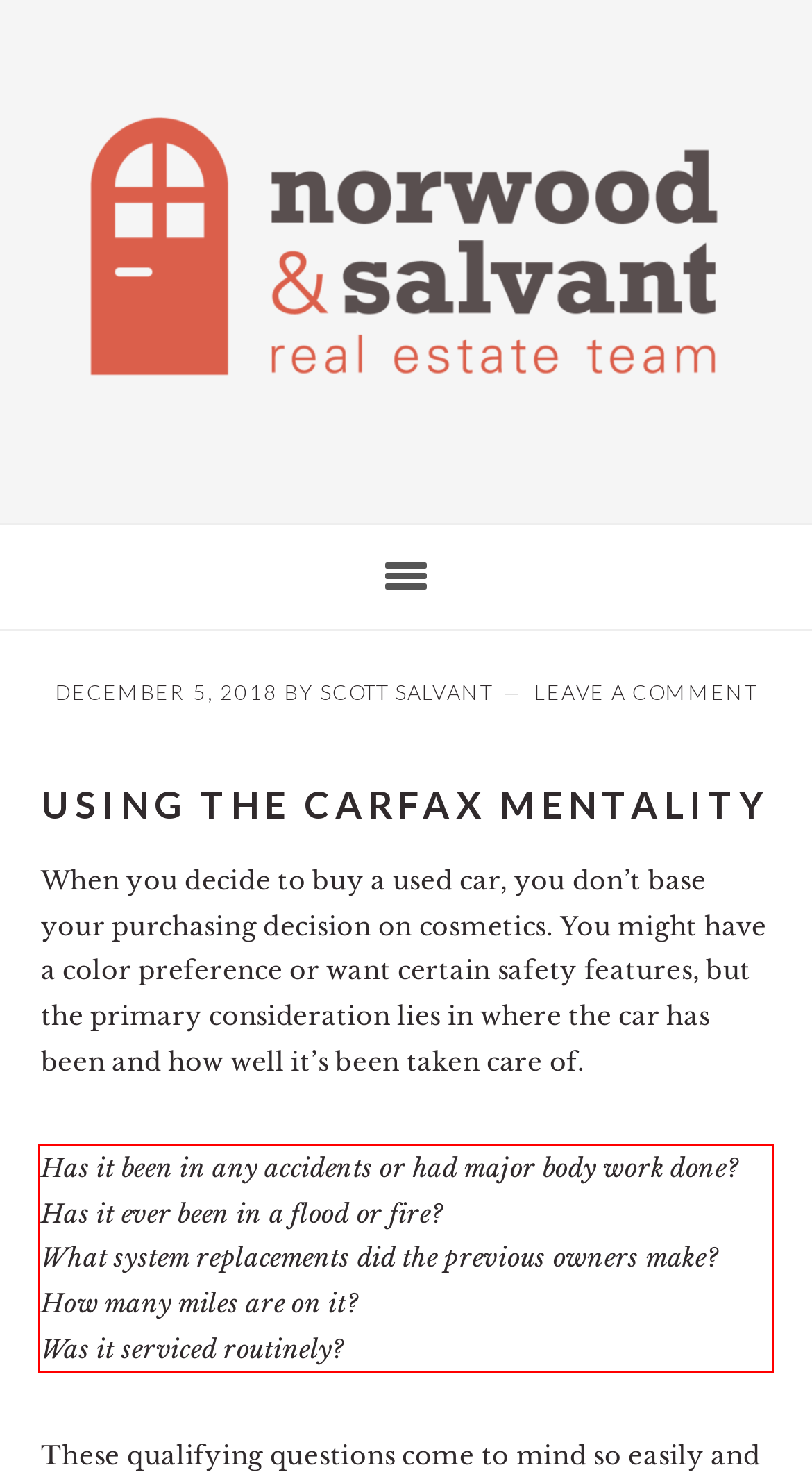Analyze the red bounding box in the provided webpage screenshot and generate the text content contained within.

Has it been in any accidents or had major body work done? Has it ever been in a flood or fire? What system replacements did the previous owners make? How many miles are on it? Was it serviced routinely?